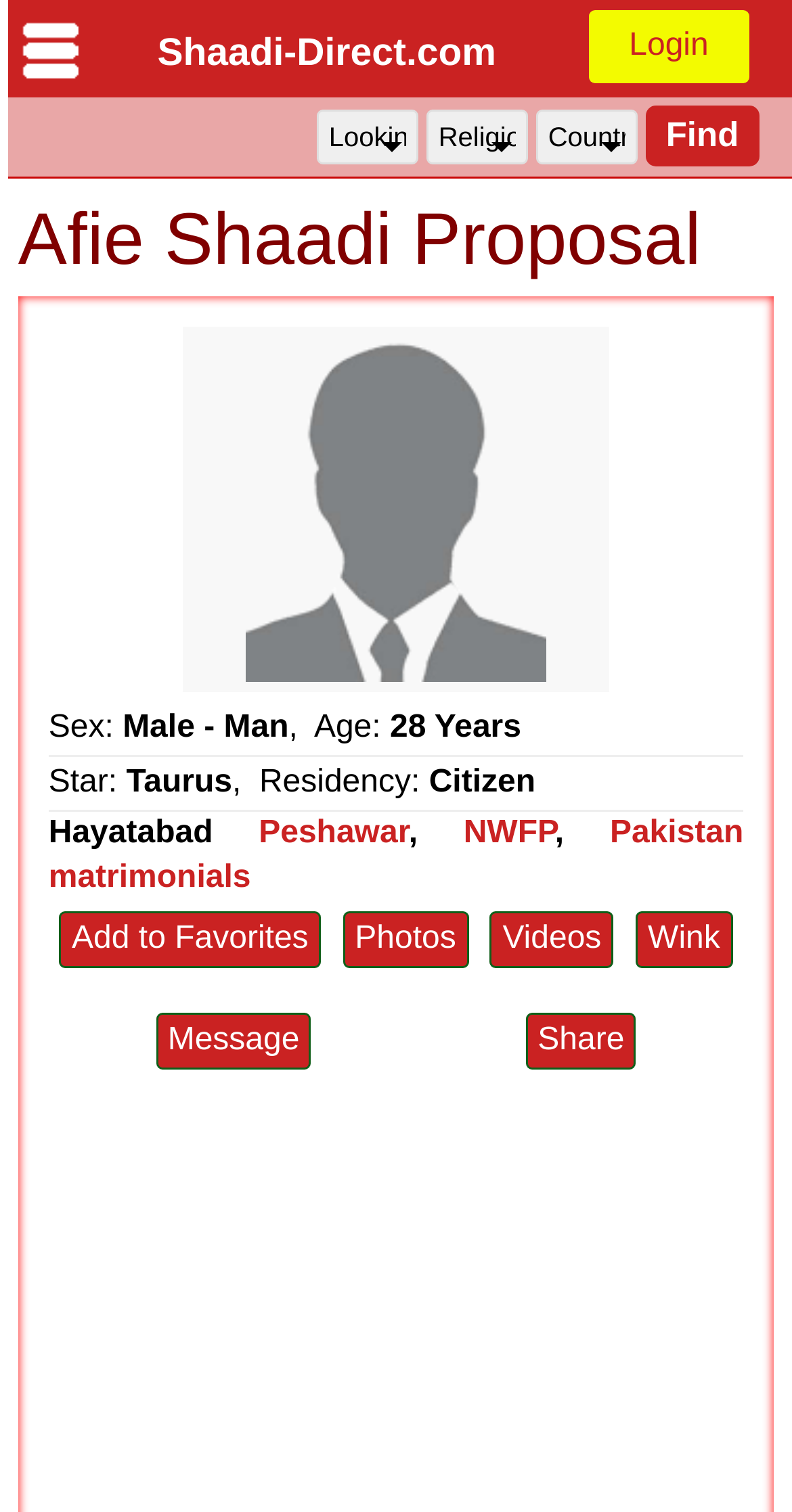Please provide the bounding box coordinates for the element that needs to be clicked to perform the instruction: "Read the article posted on 5 diciembre, 2022". The coordinates must consist of four float numbers between 0 and 1, formatted as [left, top, right, bottom].

None